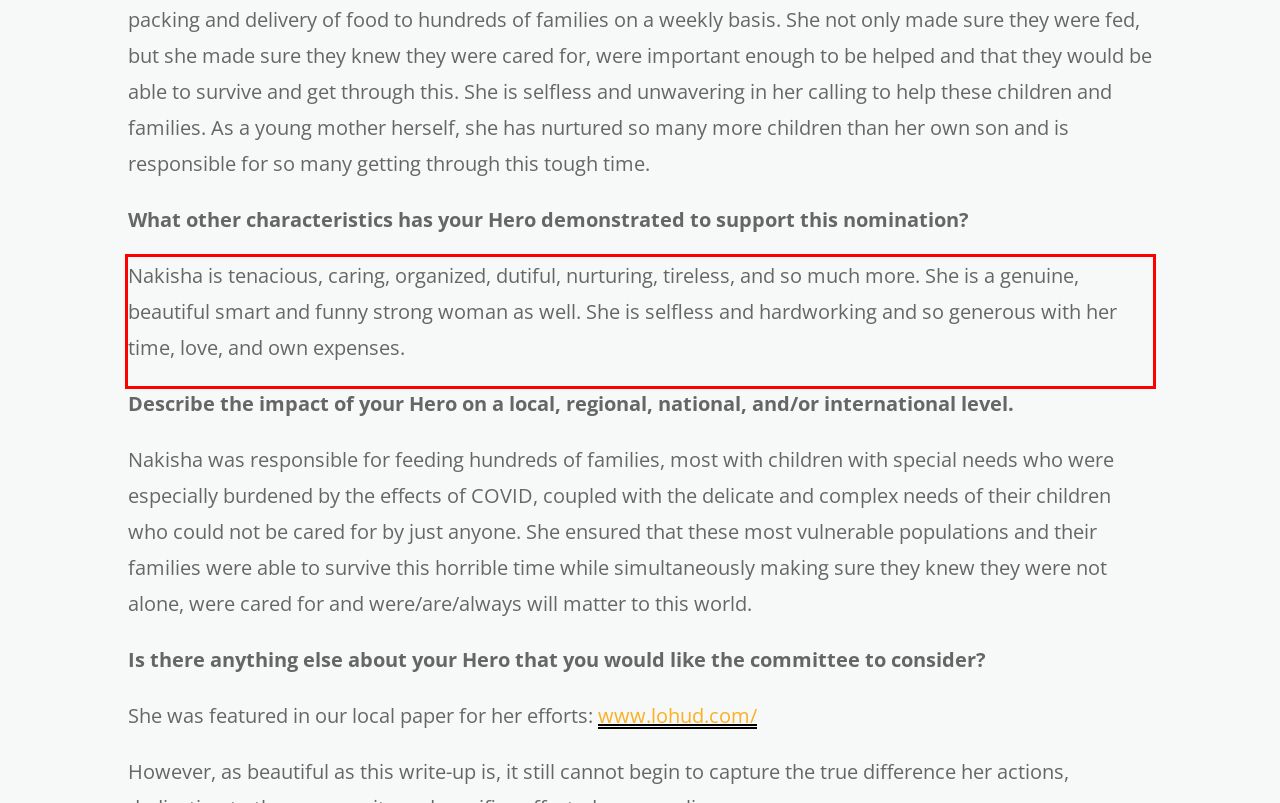From the provided screenshot, extract the text content that is enclosed within the red bounding box.

Nakisha is tenacious, caring, organized, dutiful, nurturing, tireless, and so much more. She is a genuine, beautiful smart and funny strong woman as well. She is selfless and hardworking and so generous with her time, love, and own expenses.